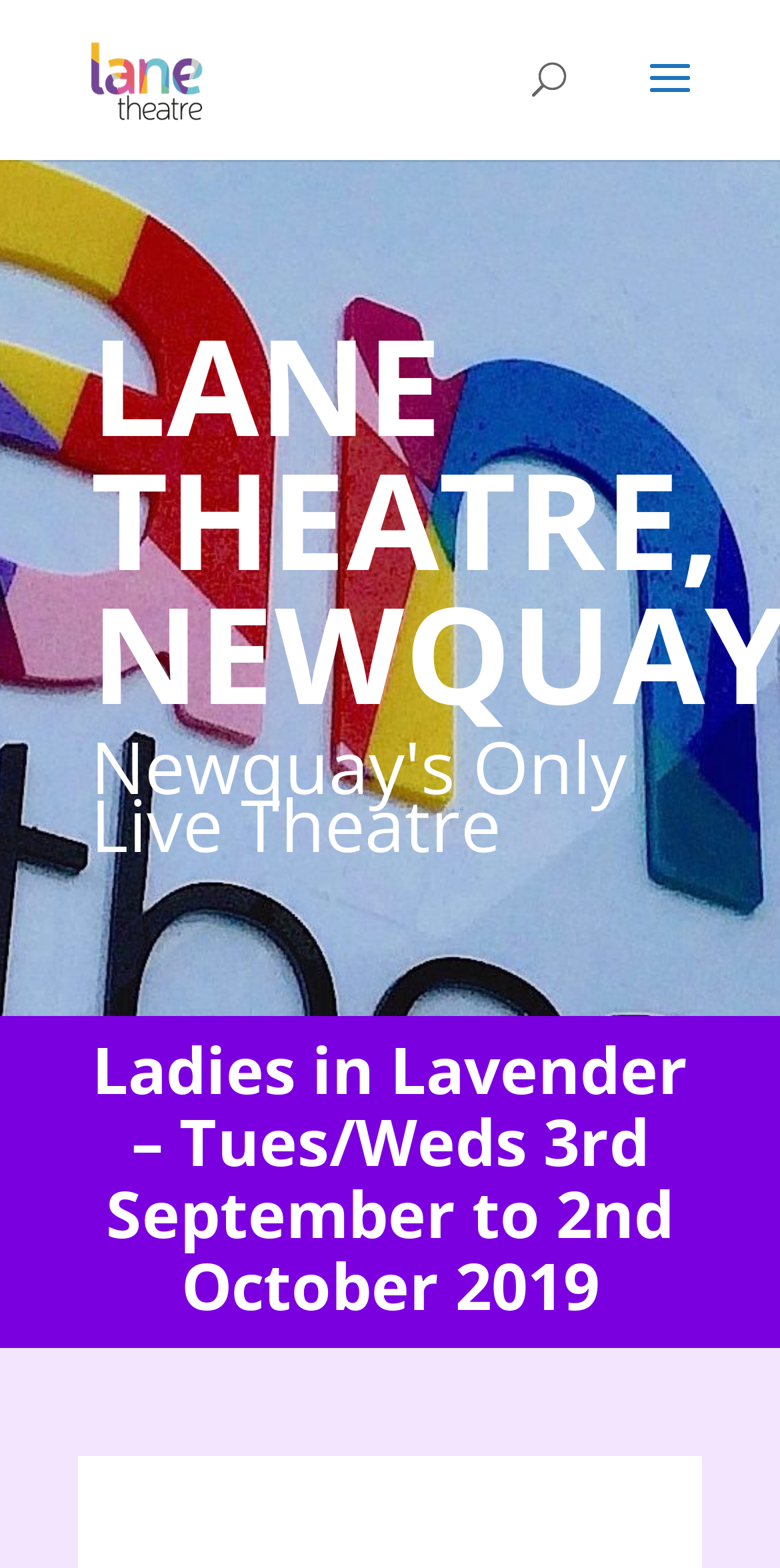Identify the main heading from the webpage and provide its text content.

LANE THEATRE, NEWQUAY